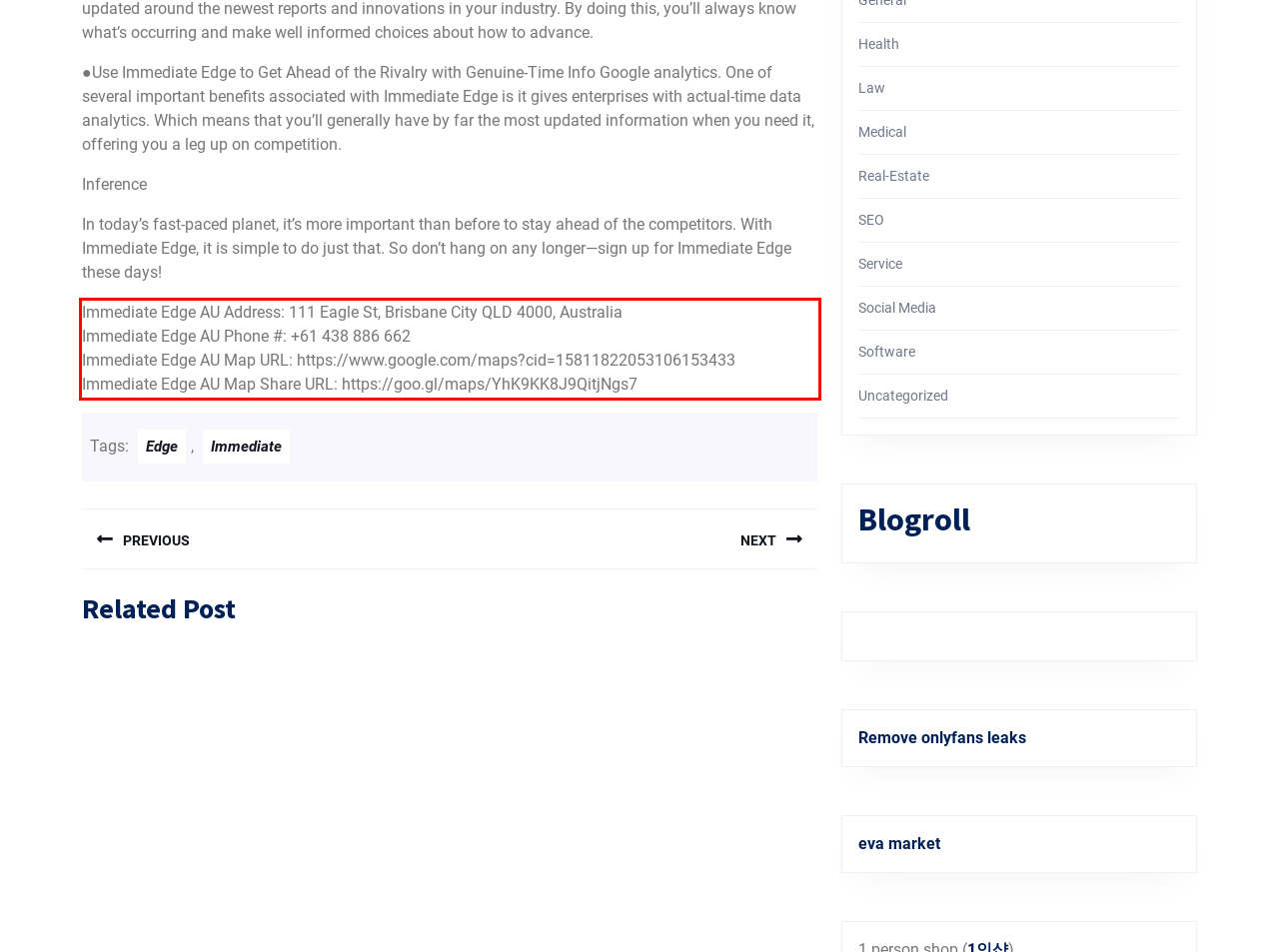You are presented with a webpage screenshot featuring a red bounding box. Perform OCR on the text inside the red bounding box and extract the content.

Immediate Edge AU Address: 111 Eagle St, Brisbane City QLD 4000, Australia Immediate Edge AU Phone #: +61 438 886 662 Immediate Edge AU Map URL: https://www.google.com/maps?cid=15811822053106153433 Immediate Edge AU Map Share URL: https://goo.gl/maps/YhK9KK8J9QitjNgs7